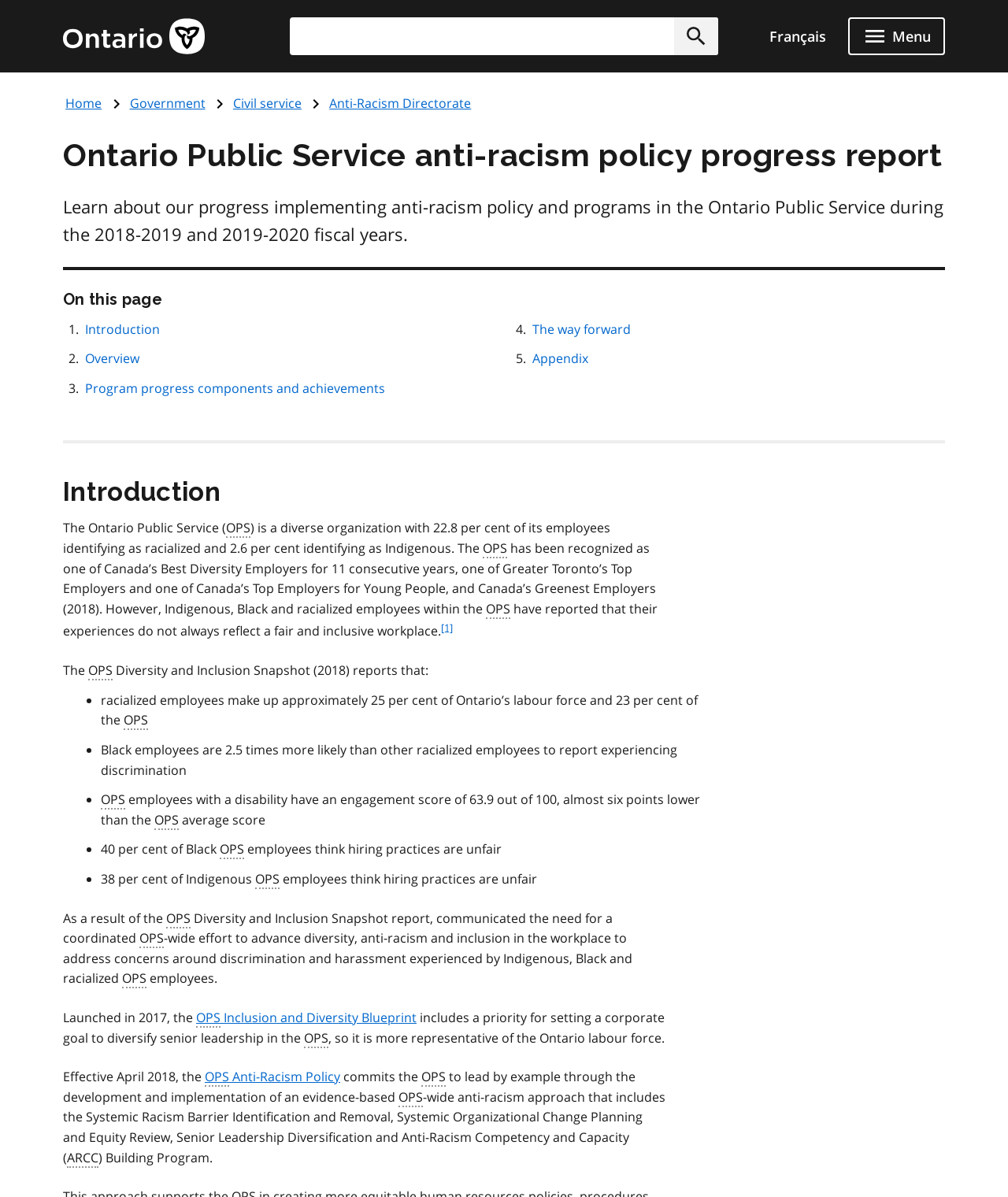Analyze the image and provide a detailed answer to the question: What is the name of the report that communicated the need for a coordinated effort to advance diversity, anti-racism and inclusion in the workplace?

The text states, 'As a result of the Diversity and Inclusion Snapshot report, communicated the need for a coordinated effort to advance diversity, anti-racism and inclusion in the workplace to address concerns around discrimination and harassment experienced by Indigenous, Black and racialized employees.'